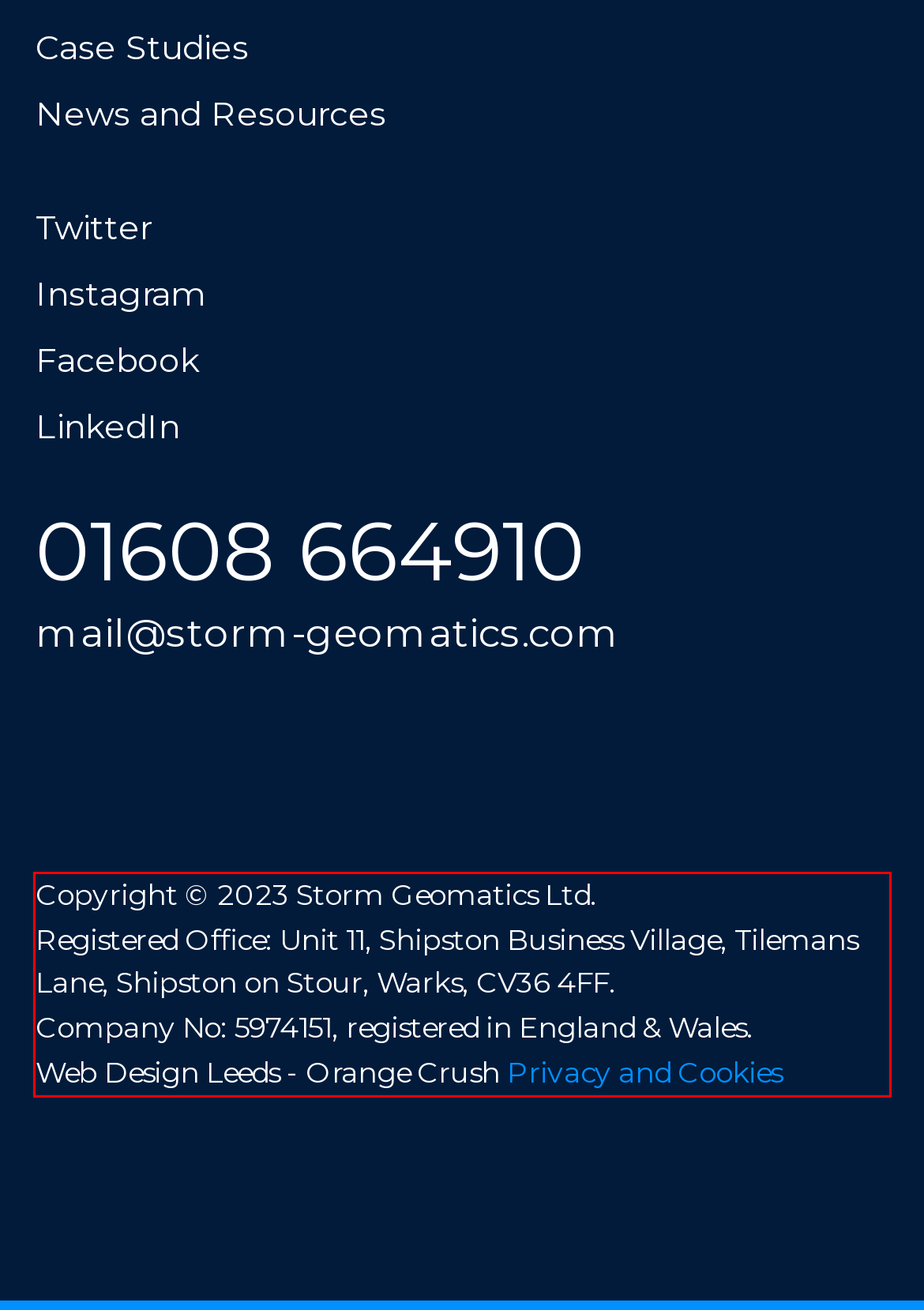You are given a webpage screenshot with a red bounding box around a UI element. Extract and generate the text inside this red bounding box.

Copyright © 2023 Storm Geomatics Ltd. Registered Office: Unit 11, Shipston Business Village, Tilemans Lane, Shipston on Stour, Warks, CV36 4FF. Company No: 5974151, registered in England & Wales. Web Design Leeds - Orange Crush Privacy and Cookies